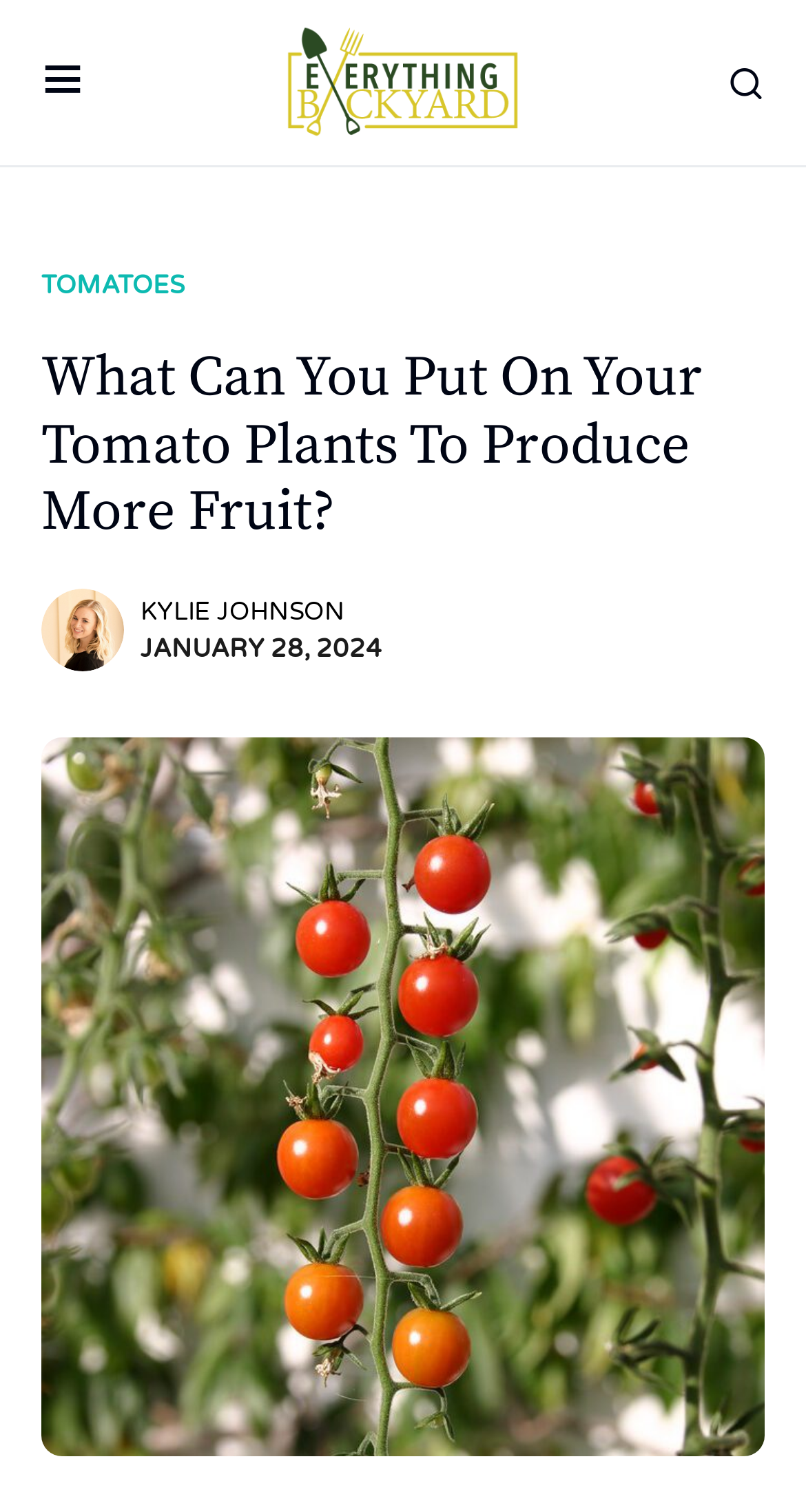What is the website name? Observe the screenshot and provide a one-word or short phrase answer.

Everything Backyard